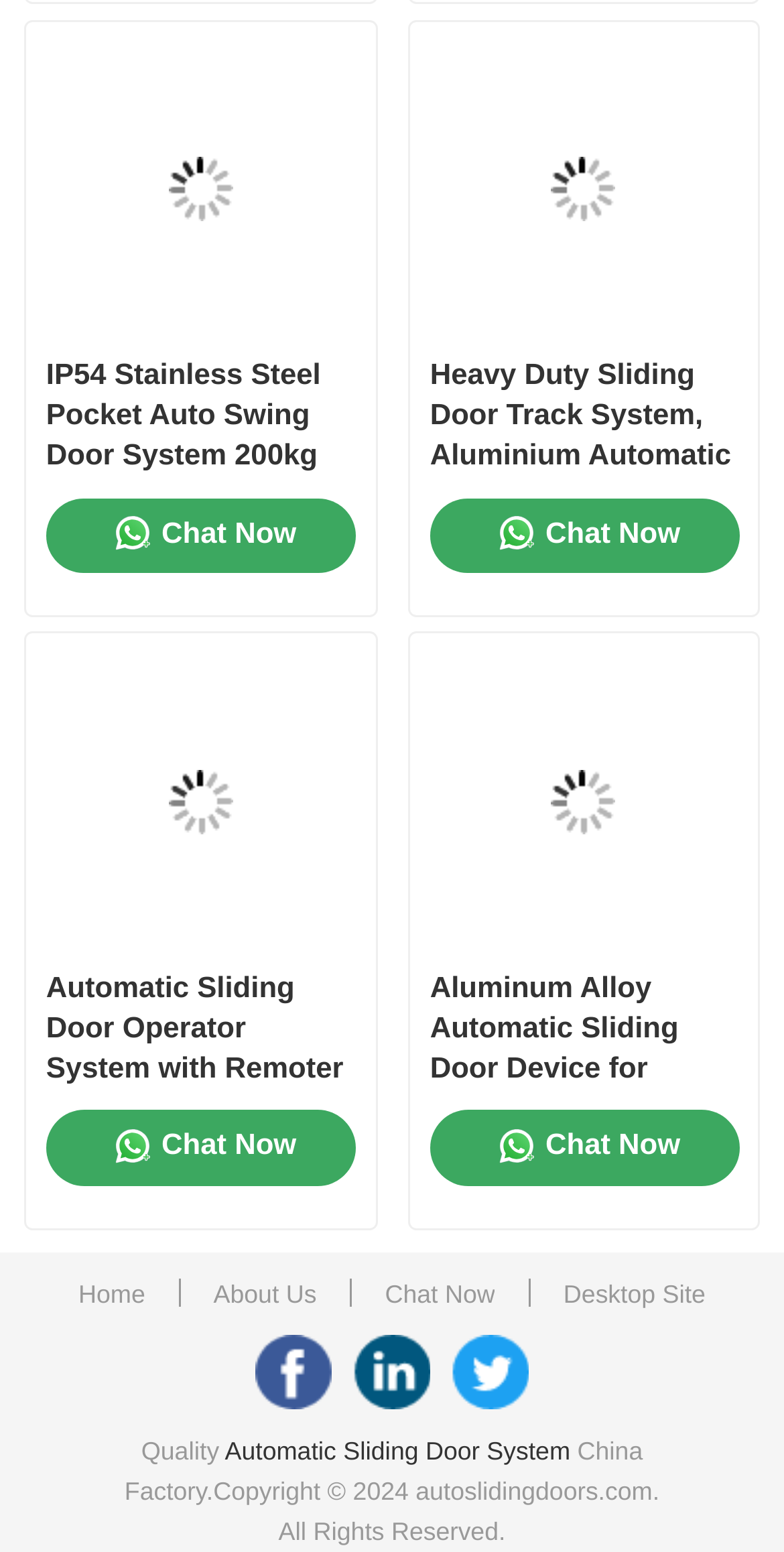Find the bounding box coordinates of the element you need to click on to perform this action: 'Click on the 'Home' link'. The coordinates should be represented by four float values between 0 and 1, in the format [left, top, right, bottom].

[0.08, 0.097, 0.92, 0.168]